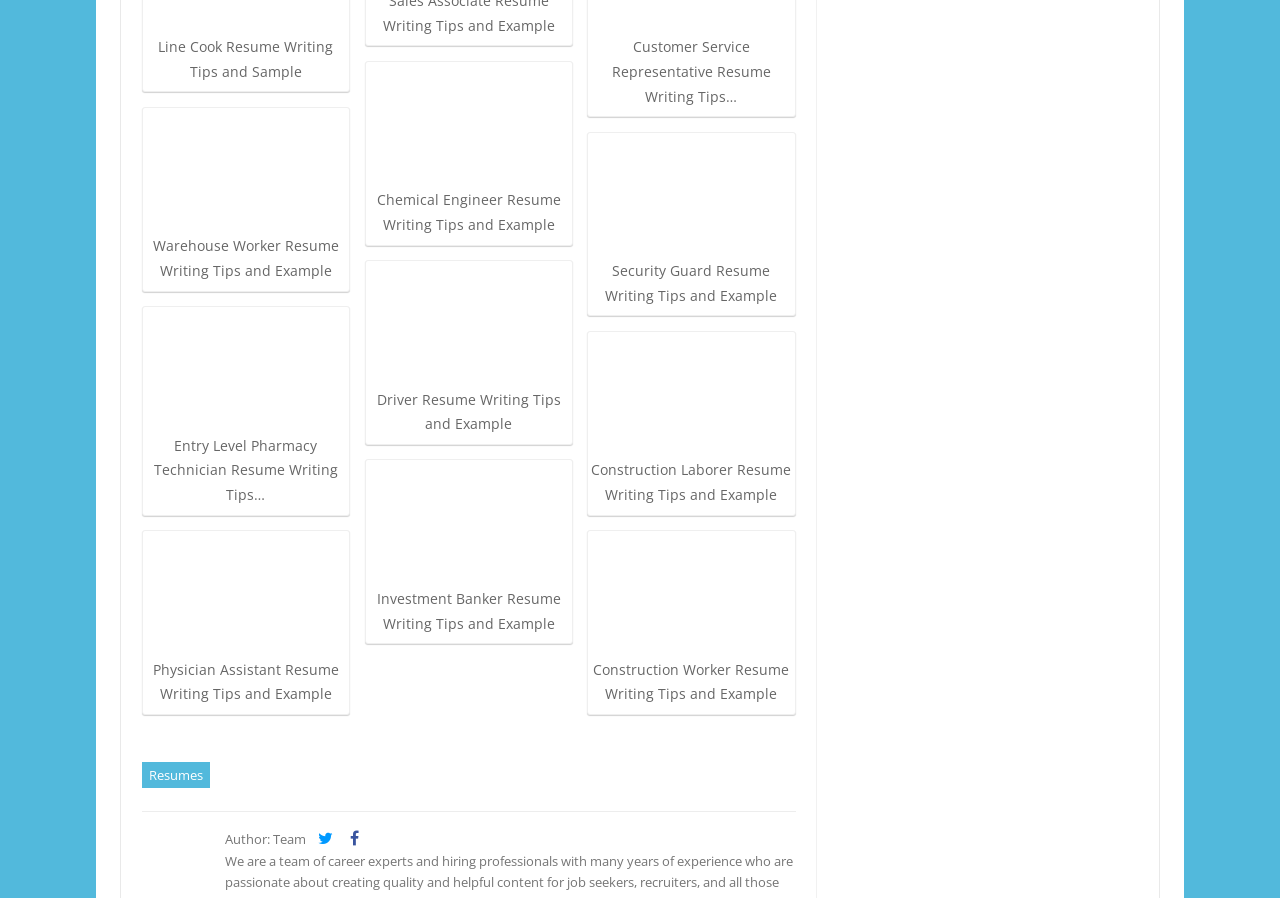Provide the bounding box coordinates of the area you need to click to execute the following instruction: "View warehouse worker resume writing tips".

[0.114, 0.123, 0.27, 0.316]